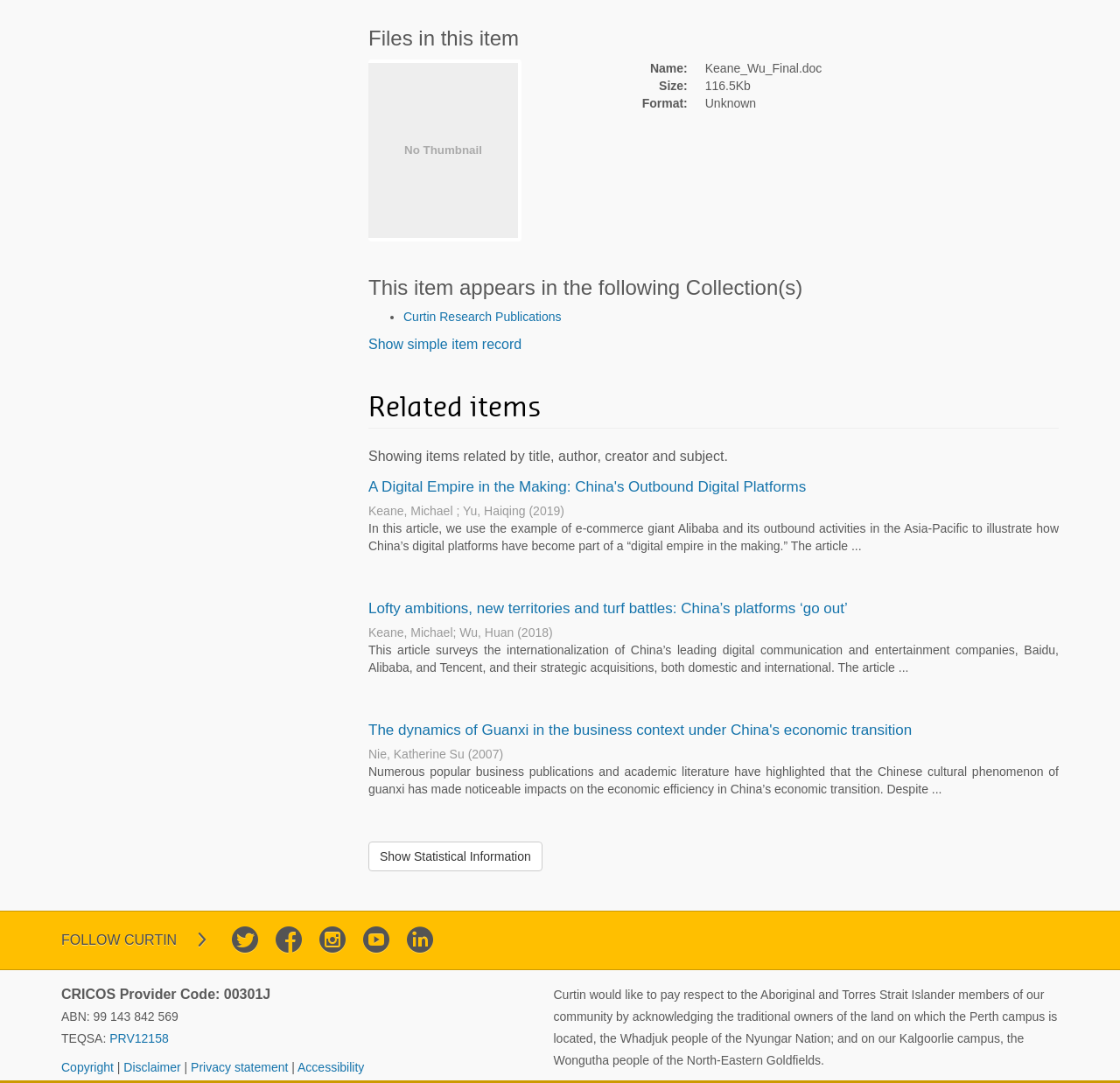What is the name of the file?
Using the visual information, answer the question in a single word or phrase.

Keane_Wu_Final.doc